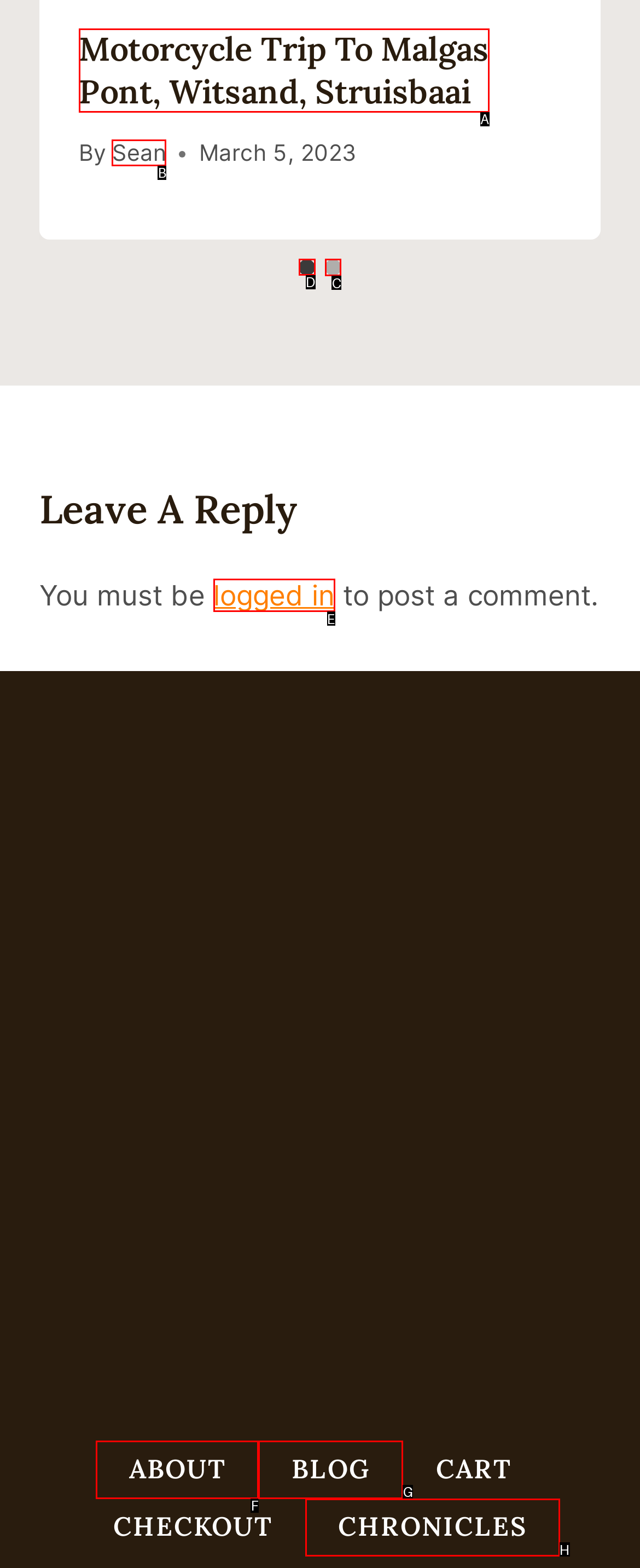Determine which HTML element to click for this task: Select the second slide Provide the letter of the selected choice.

C